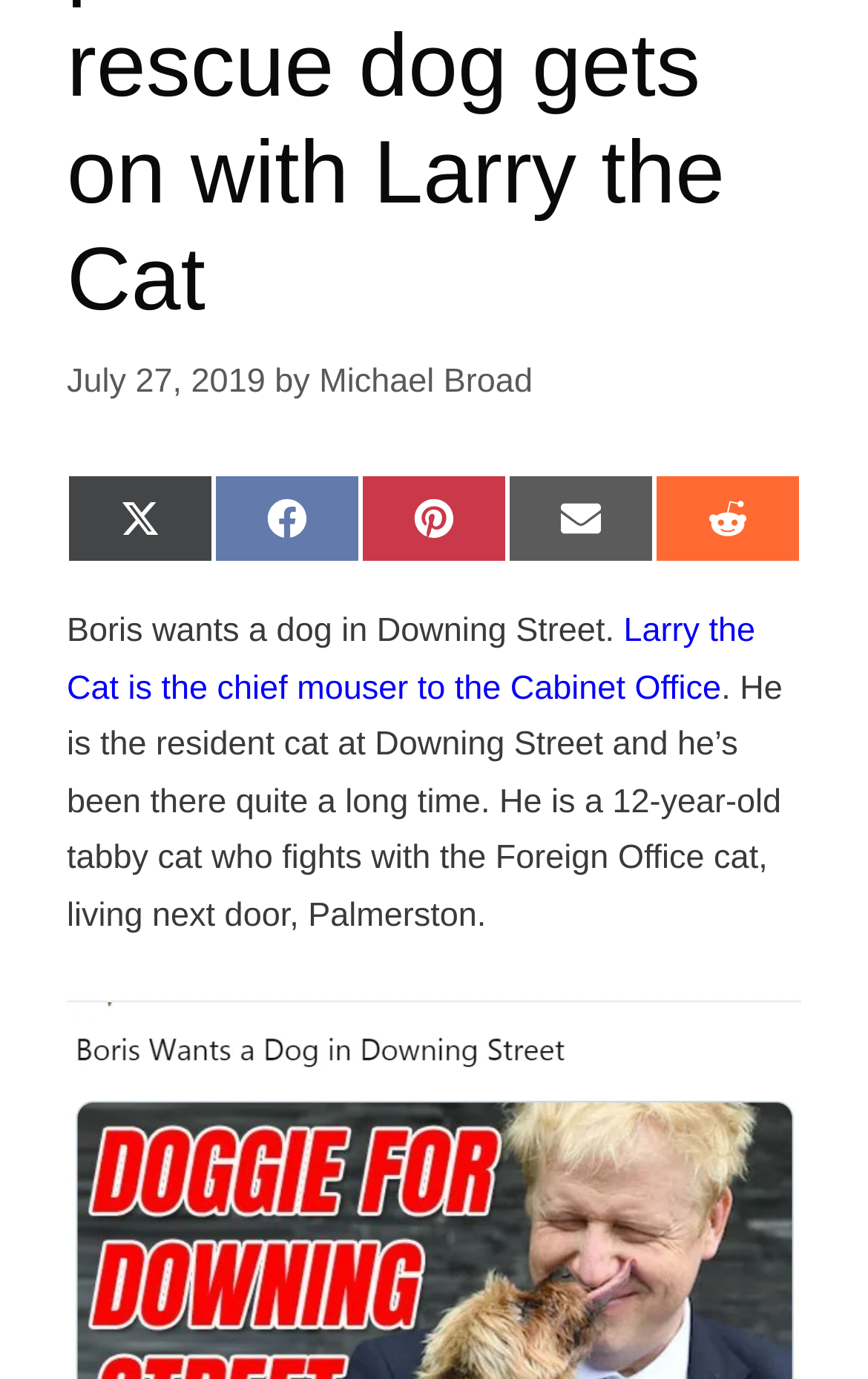What is the name of the cat?
Using the image as a reference, answer the question in detail.

The article mentions 'Larry the Cat is the chief mouser to the Cabinet Office', which indicates that Larry the Cat is the resident cat at Downing Street.